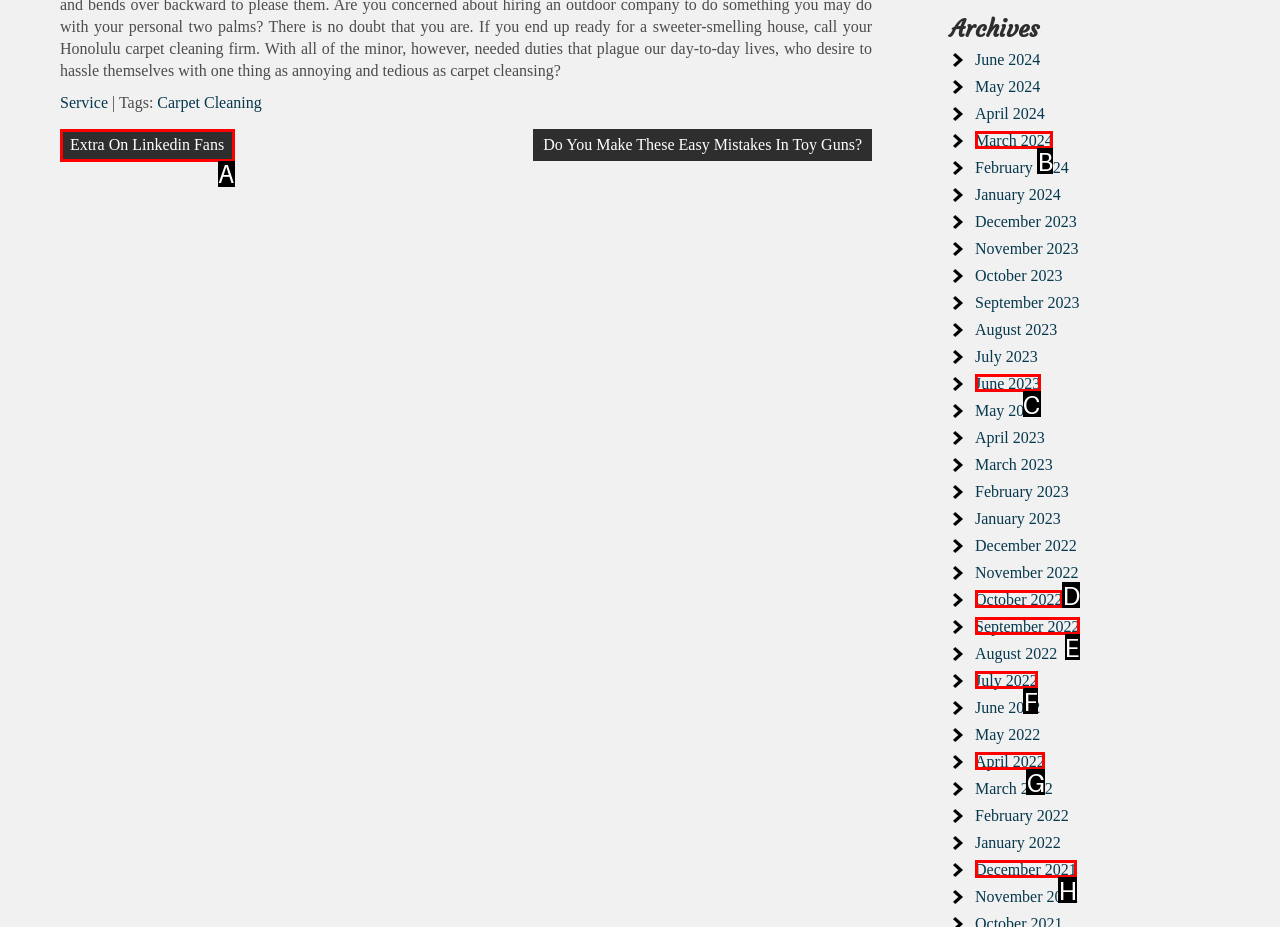Select the letter of the HTML element that best fits the description: Extra On Linkedin Fans
Answer with the corresponding letter from the provided choices.

A